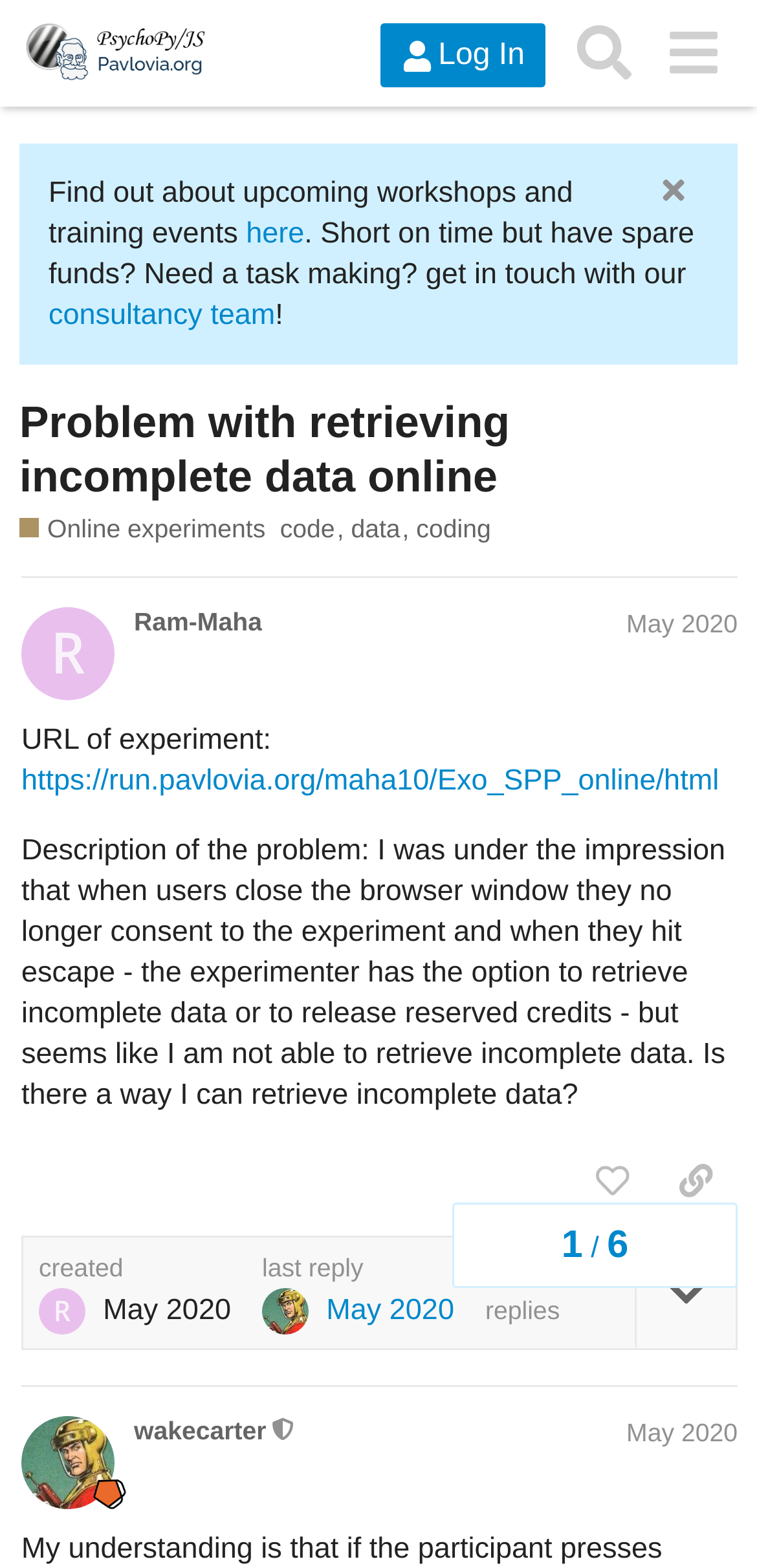Identify the bounding box for the described UI element. Provide the coordinates in (top-left x, top-left y, bottom-right x, bottom-right y) format with values ranging from 0 to 1: May 2020

[0.827, 0.389, 0.974, 0.407]